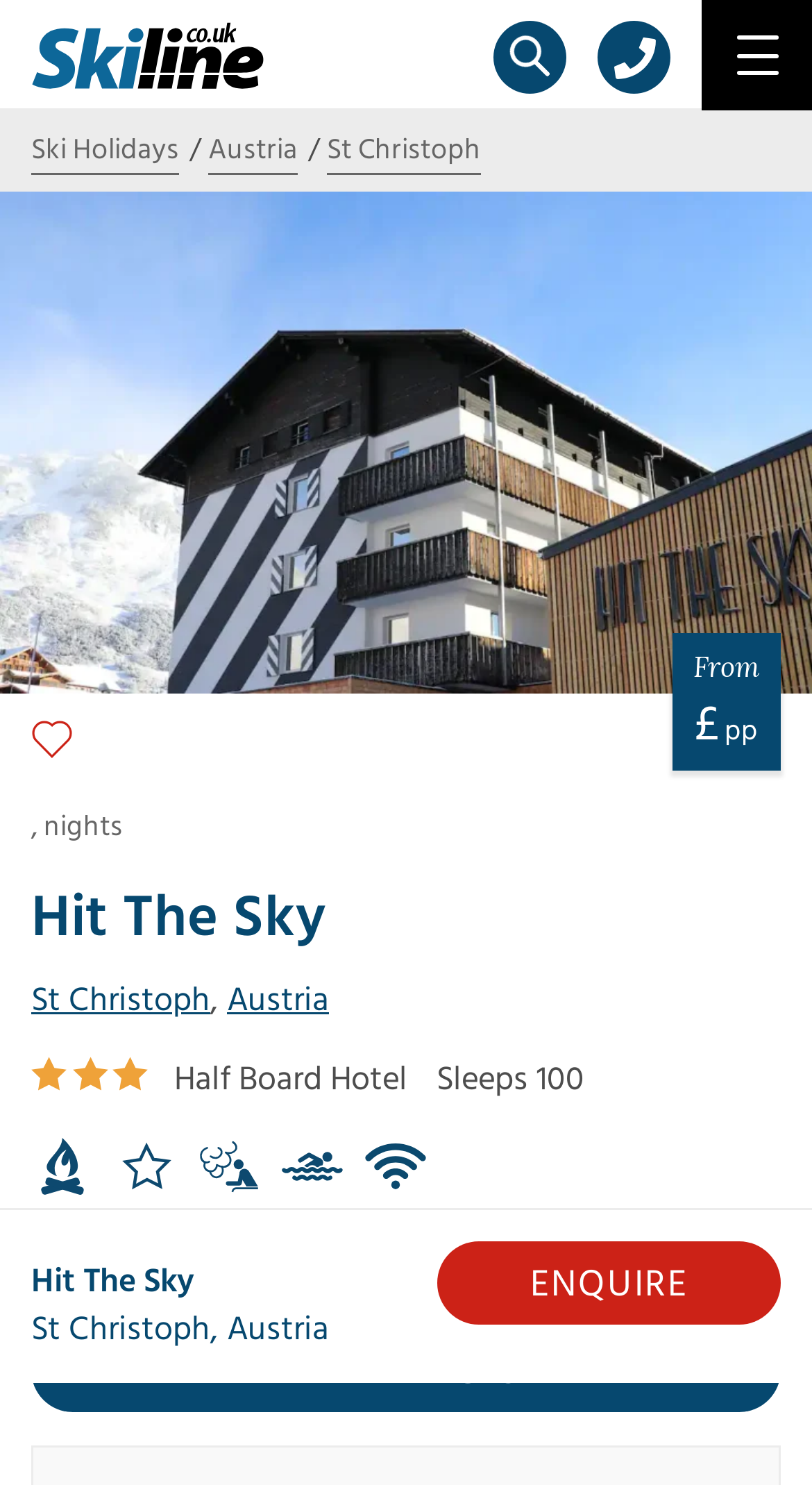Based on the description "title="Swimming Pool"", find the bounding box of the specified UI element.

[0.346, 0.765, 0.423, 0.796]